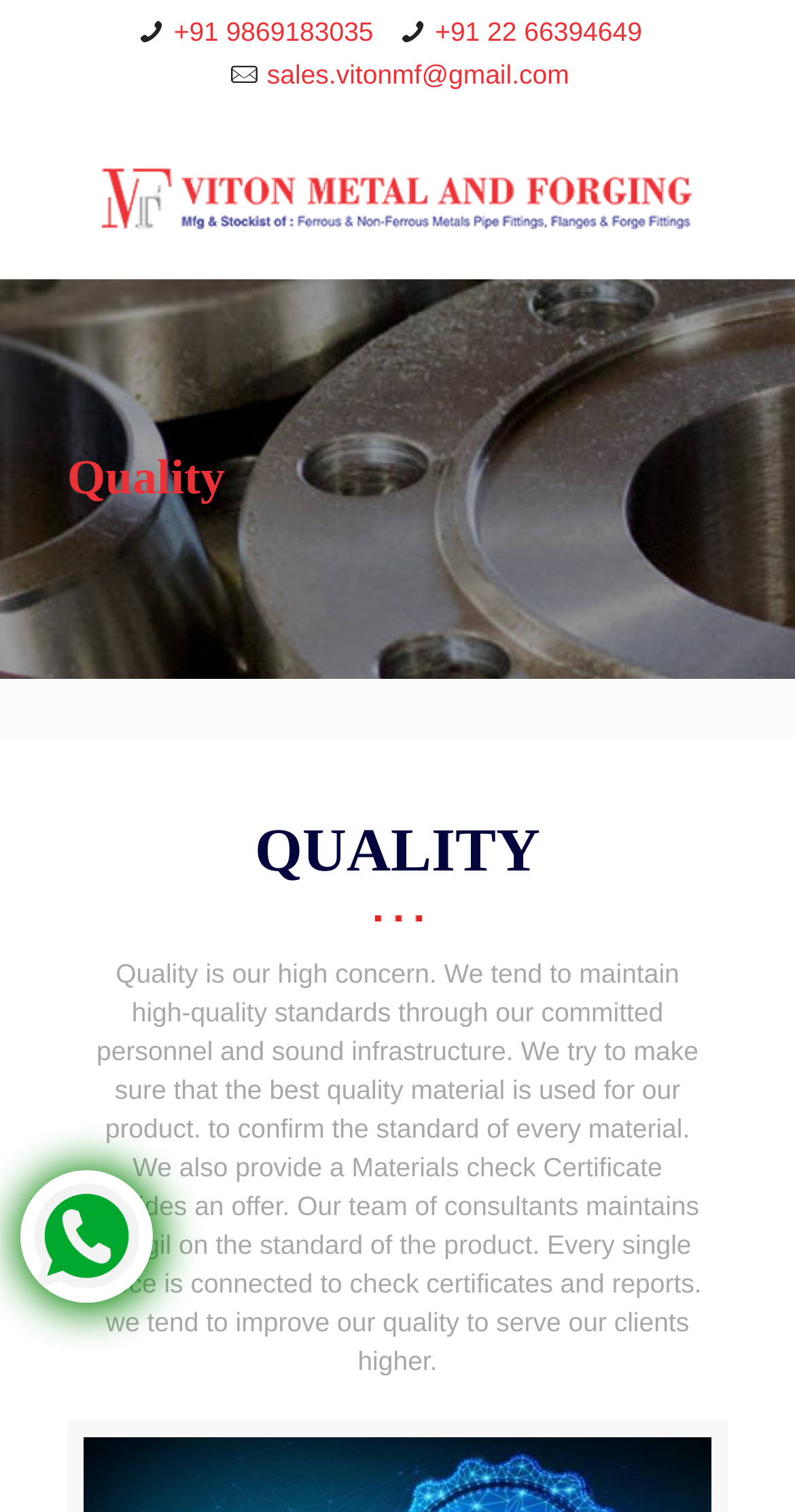What is the email address to contact Viton Metal?
Using the image, elaborate on the answer with as much detail as possible.

I found the email address by examining the links on the webpage, specifically the one with the text 'sales.vitonmf@gmail.com' which is likely a contact email.